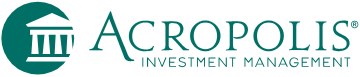Provide a one-word or short-phrase response to the question:
What service does Acropolis Investment Management focus on?

Financial services